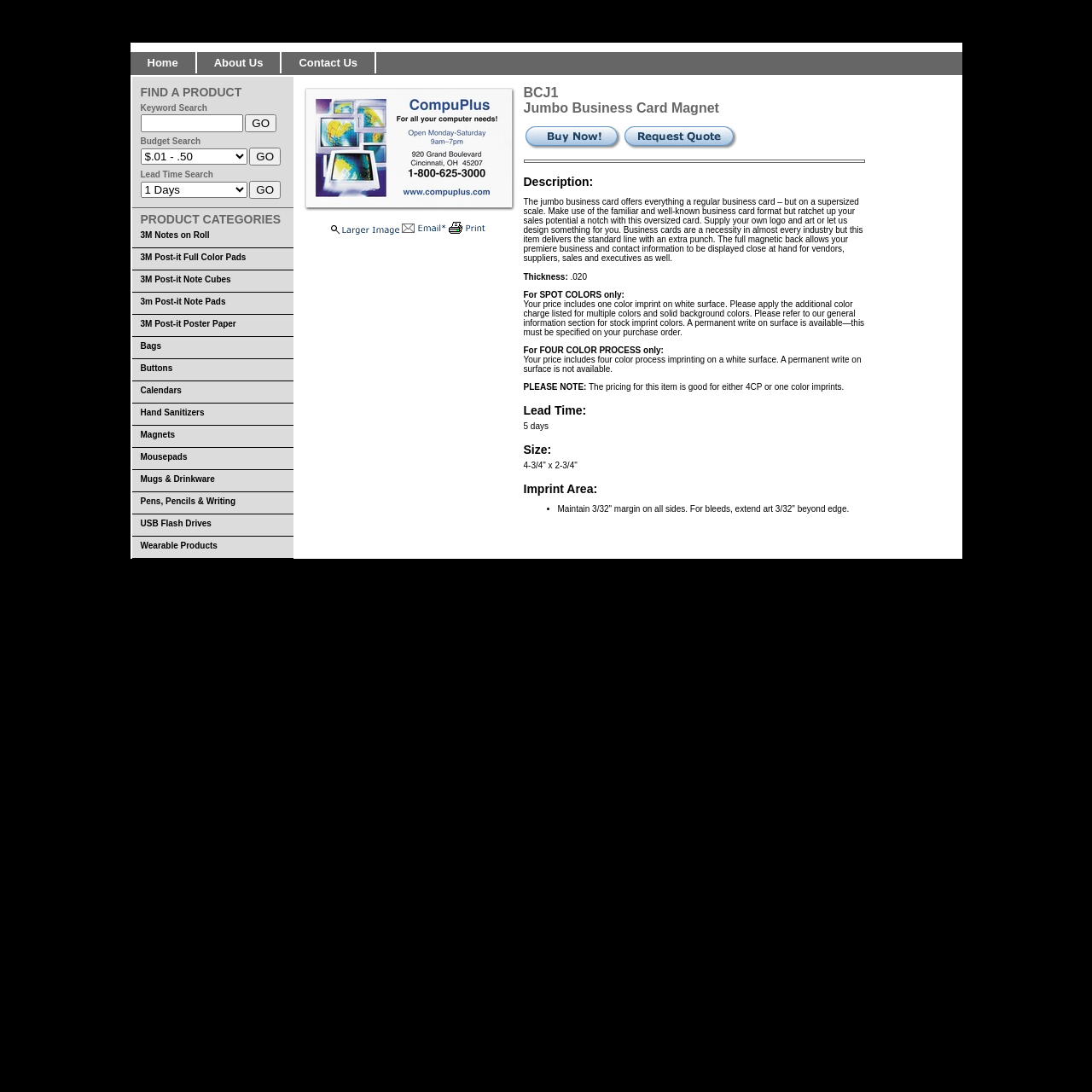Extract the bounding box coordinates for the UI element described as: "USB Flash Drives".

[0.129, 0.475, 0.194, 0.484]